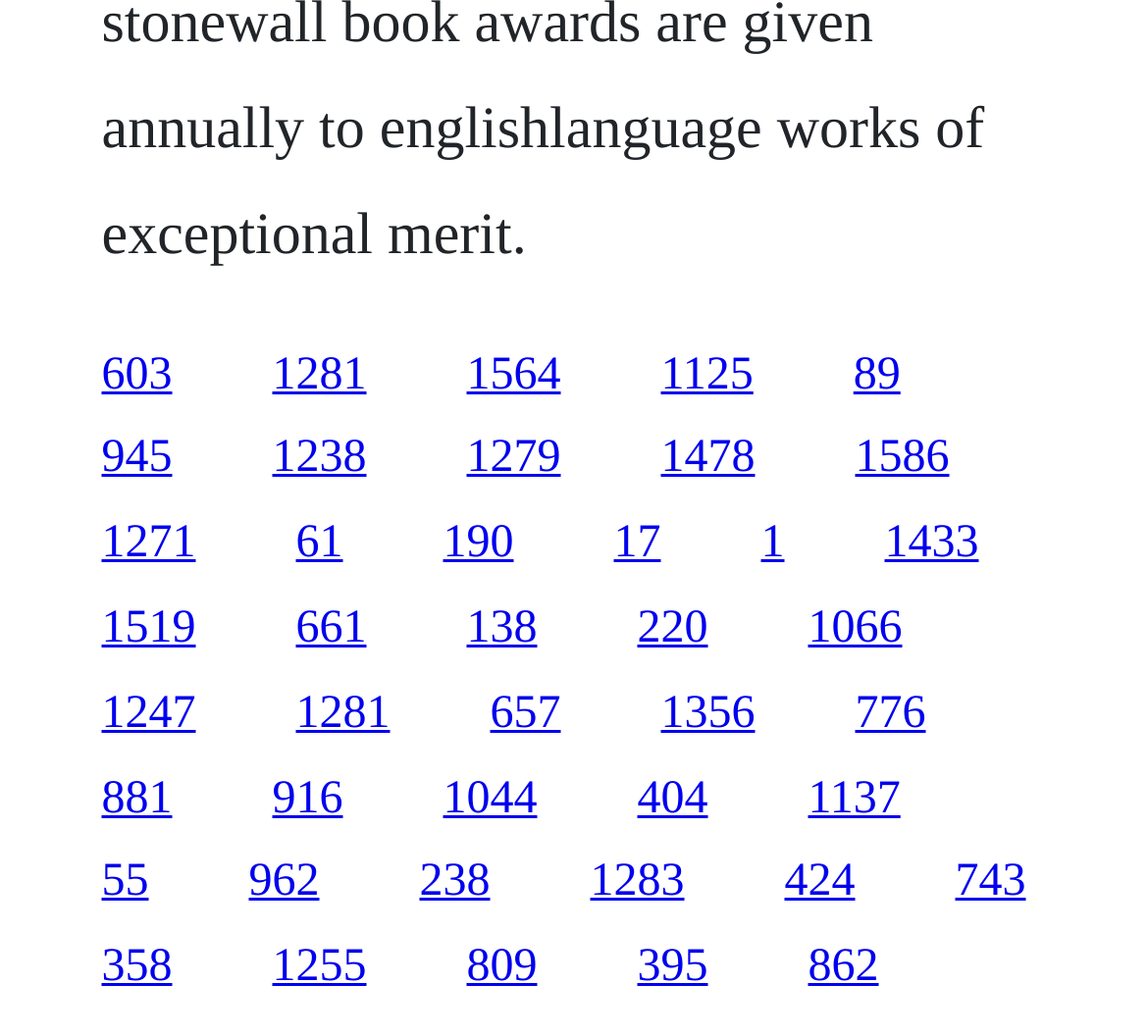Please identify the bounding box coordinates of the area I need to click to accomplish the following instruction: "click the first link".

[0.088, 0.337, 0.15, 0.385]